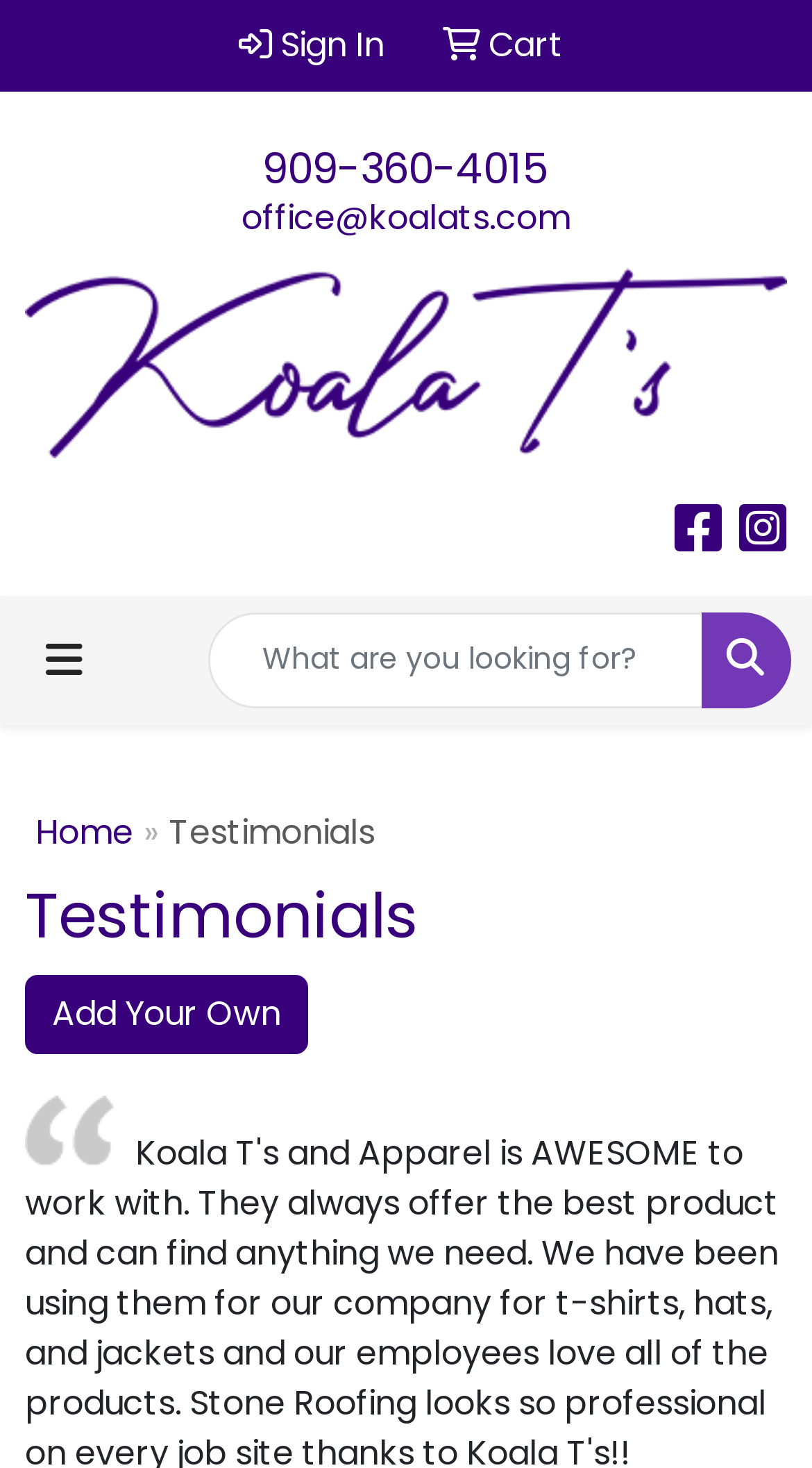Please specify the bounding box coordinates of the clickable section necessary to execute the following command: "Search for products".

[0.256, 0.417, 0.867, 0.482]